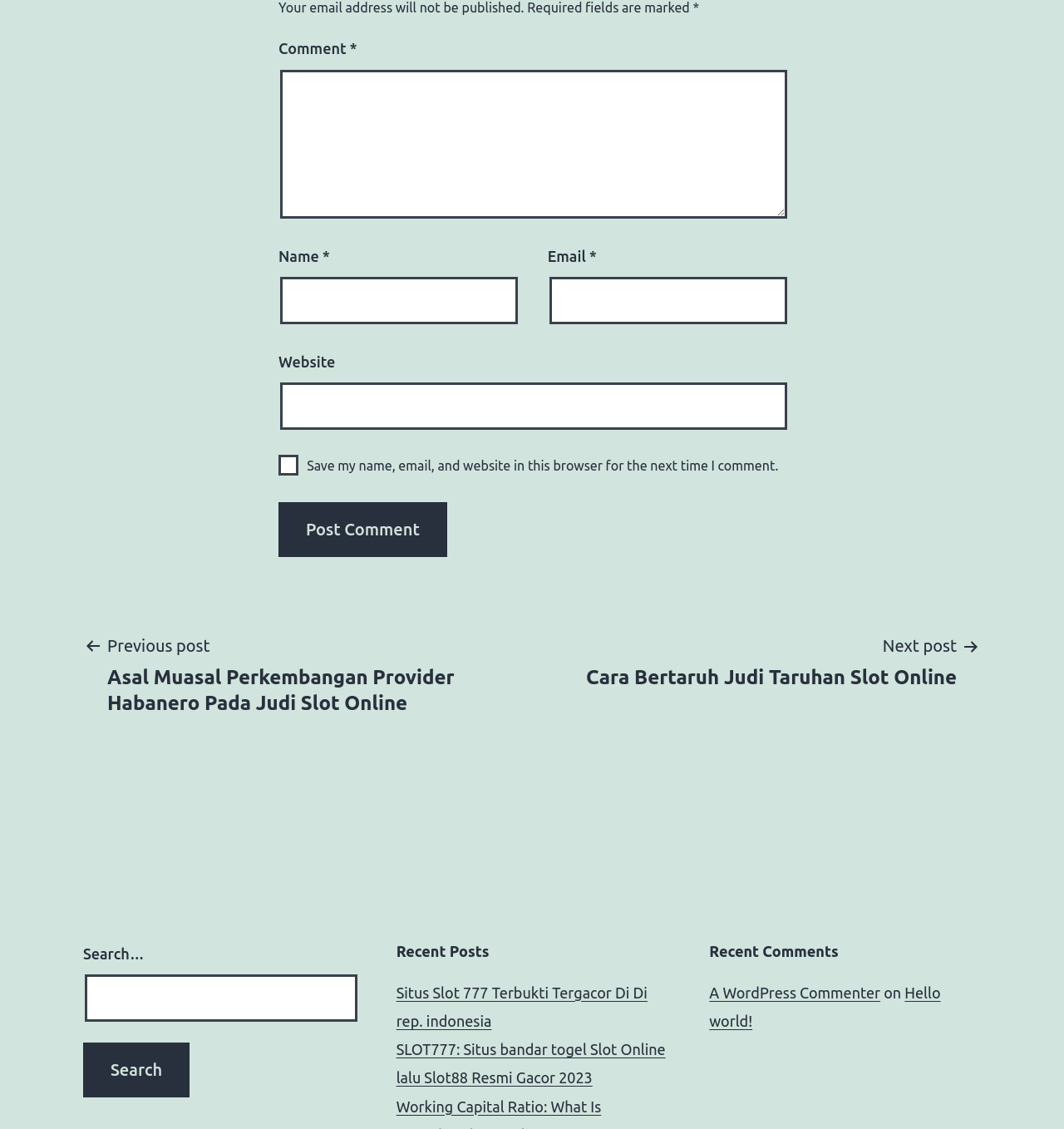Please reply with a single word or brief phrase to the question: 
What is the purpose of the checkbox?

Save comment information